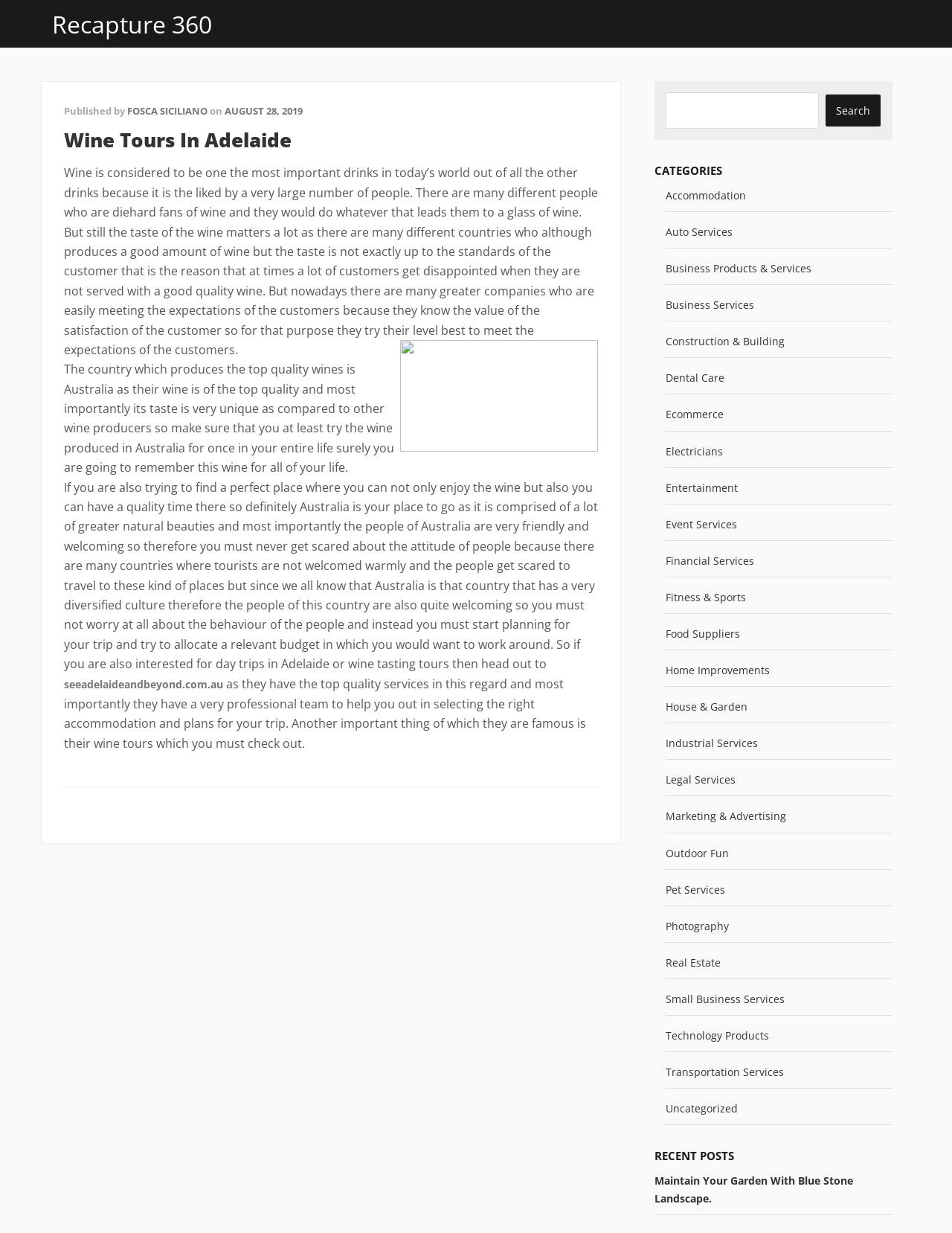Extract the bounding box coordinates for the HTML element that matches this description: "Ecommerce". The coordinates should be four float numbers between 0 and 1, i.e., [left, top, right, bottom].

[0.699, 0.33, 0.76, 0.342]